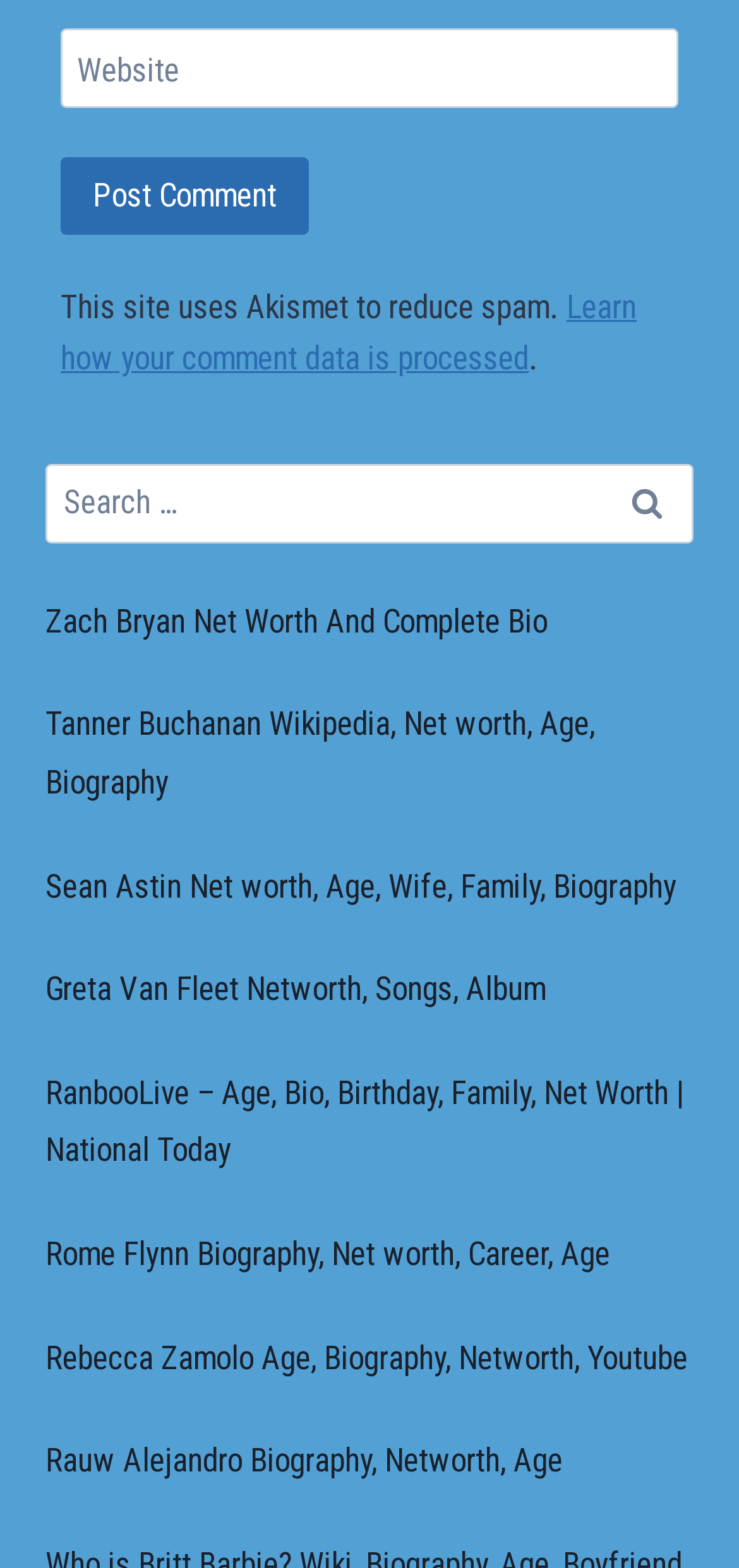Could you provide the bounding box coordinates for the portion of the screen to click to complete this instruction: "Search for something"?

[0.062, 0.295, 0.938, 0.347]